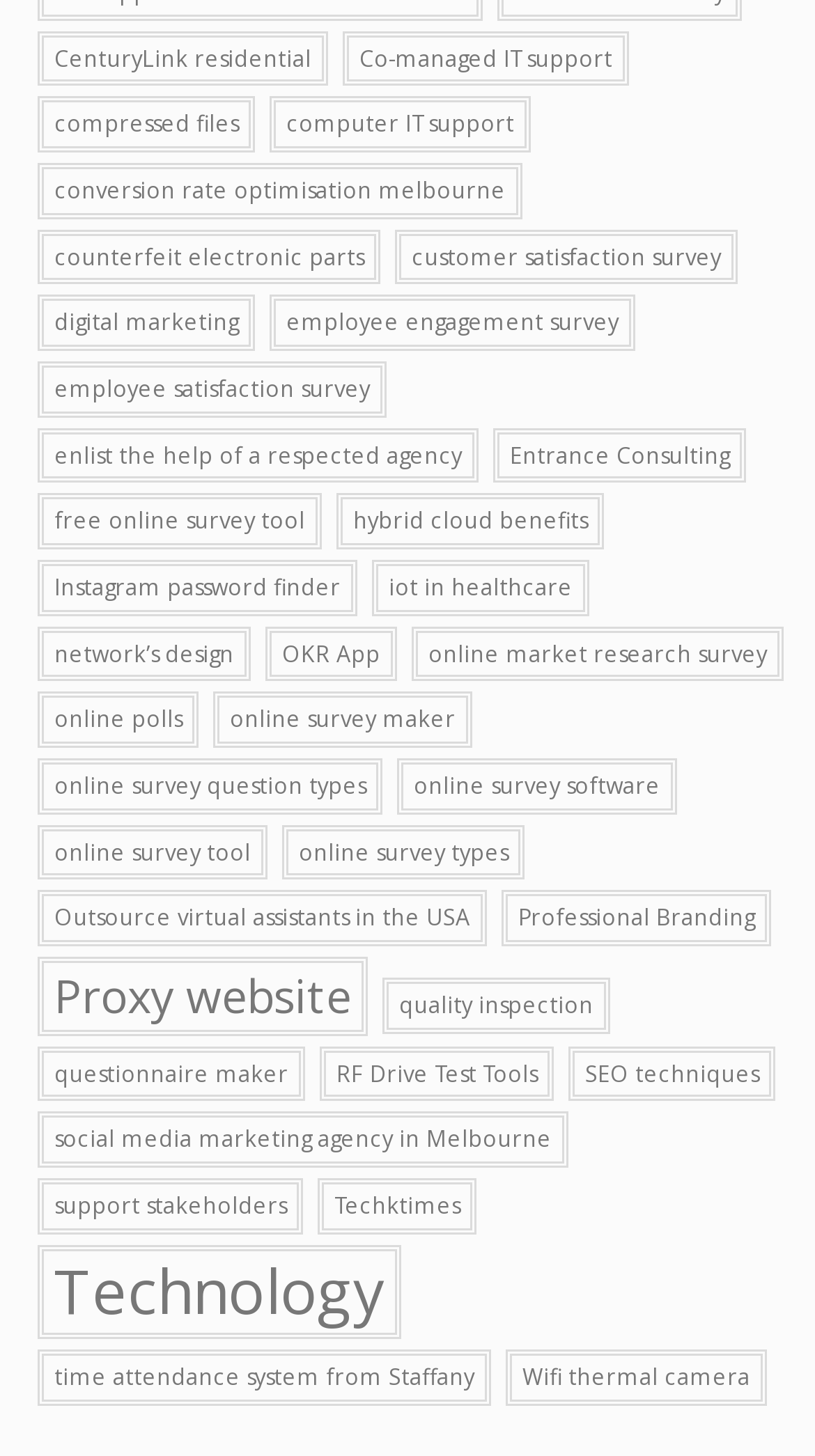Locate the bounding box coordinates of the segment that needs to be clicked to meet this instruction: "View Popular Posts".

None